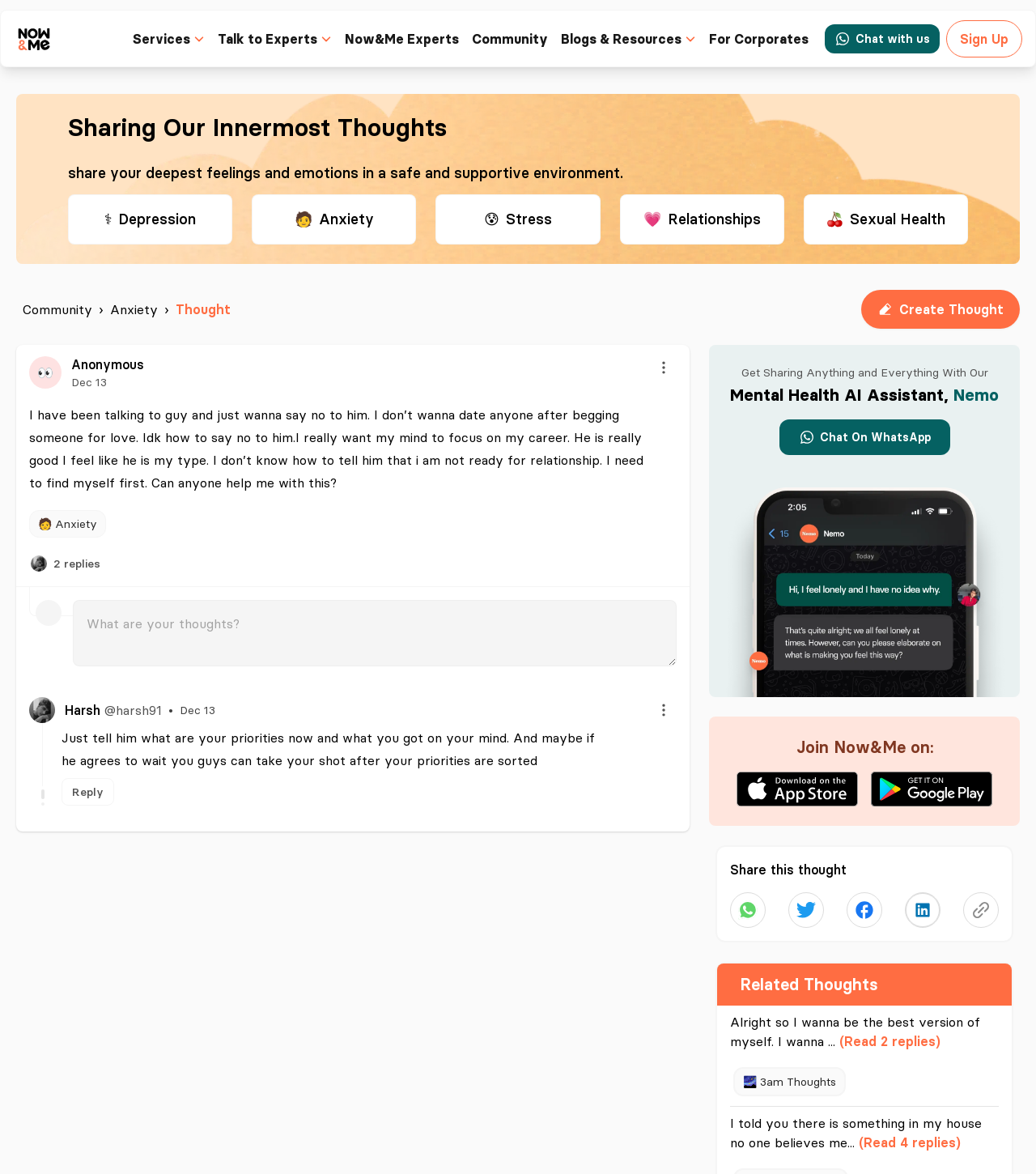Please give a one-word or short phrase response to the following question: 
What is the purpose of the 'Reply' button?

To reply to a thought